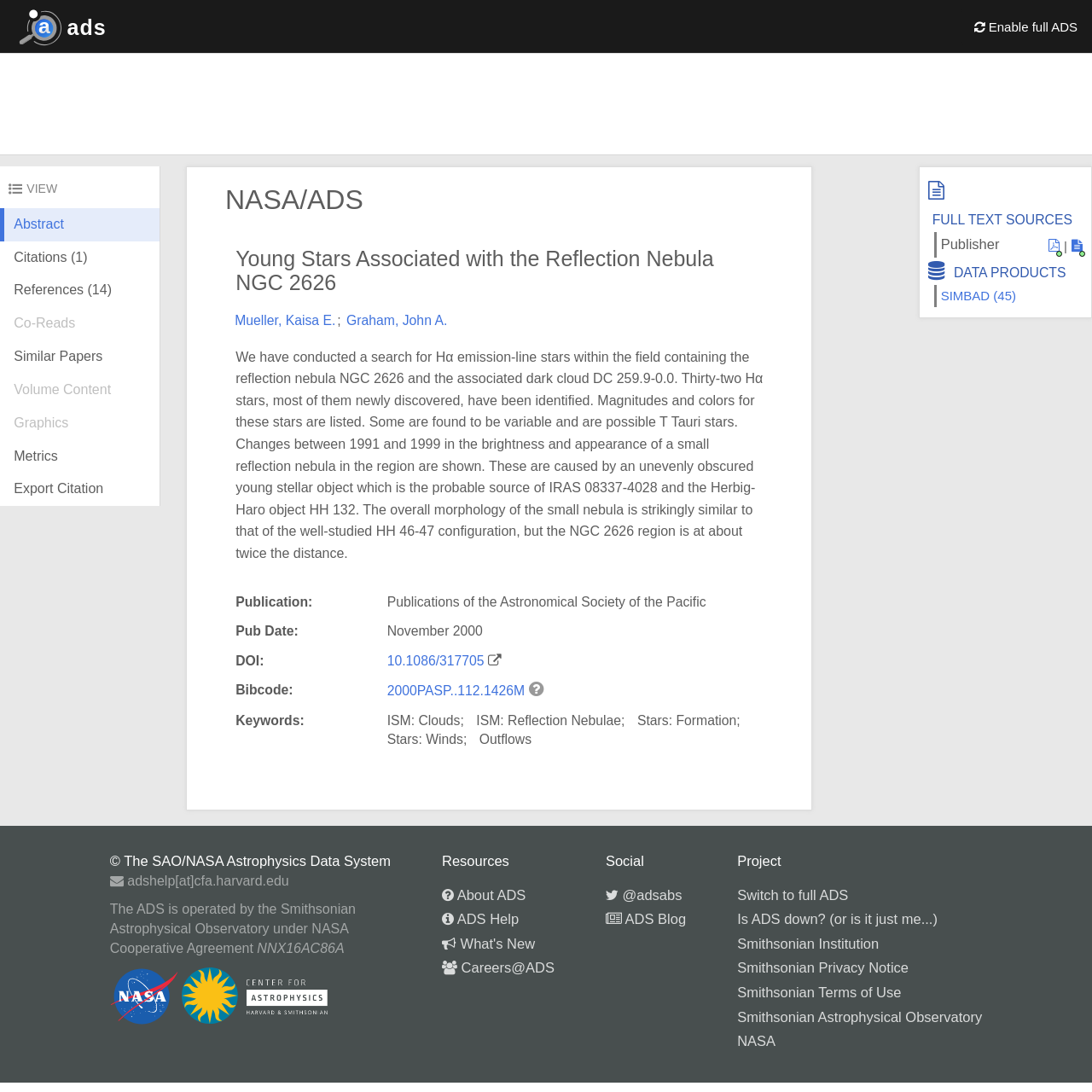Provide a brief response to the question below using one word or phrase:
What is the name of the reflection nebula?

NGC 2626